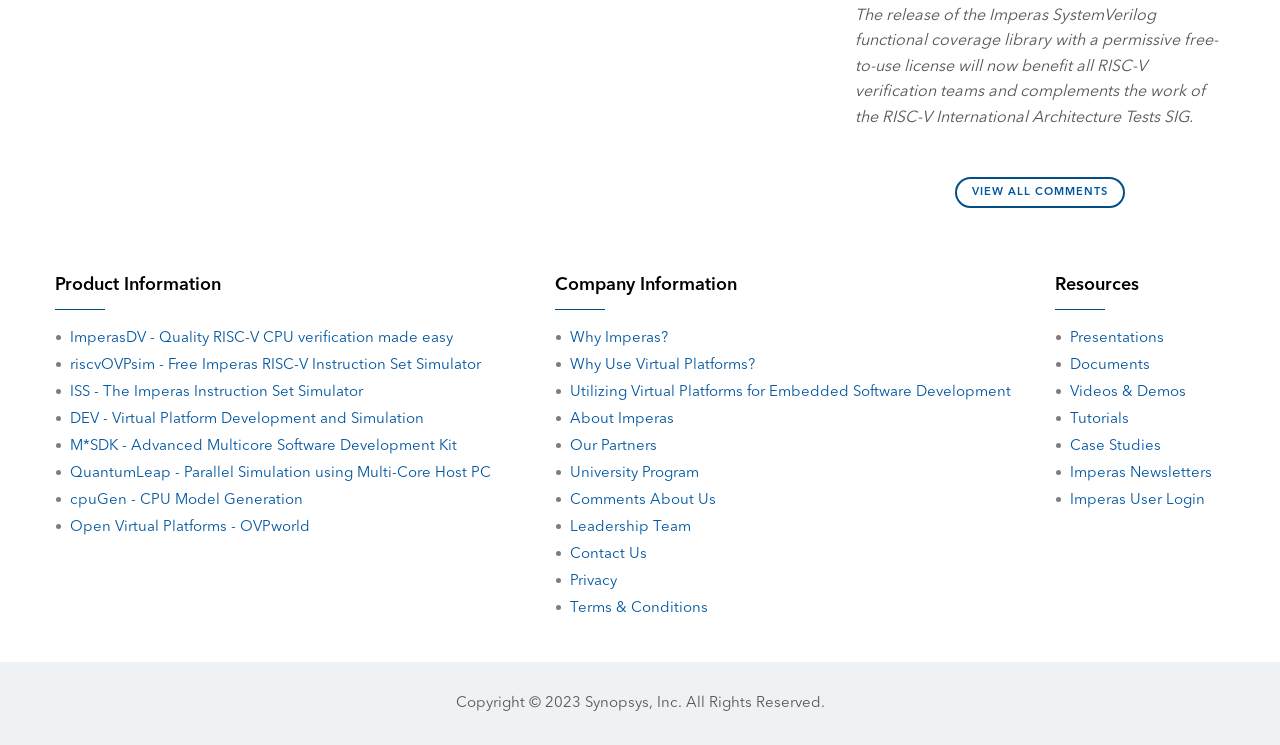Determine the bounding box coordinates of the section I need to click to execute the following instruction: "Access presentations". Provide the coordinates as four float numbers between 0 and 1, i.e., [left, top, right, bottom].

[0.824, 0.444, 0.909, 0.464]